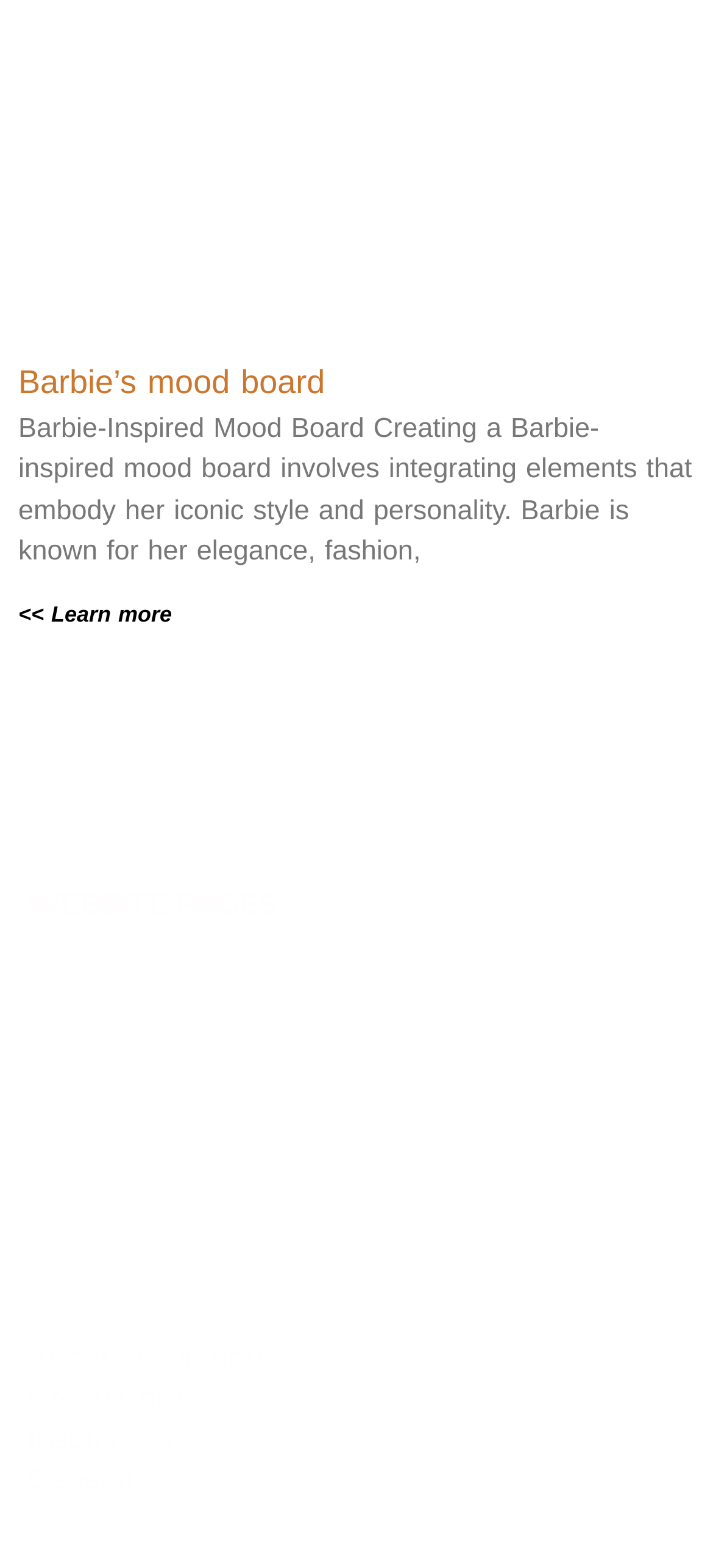Please indicate the bounding box coordinates for the clickable area to complete the following task: "Get in touch with us". The coordinates should be specified as four float numbers between 0 and 1, i.e., [left, top, right, bottom].

[0.038, 0.98, 0.71, 0.999]